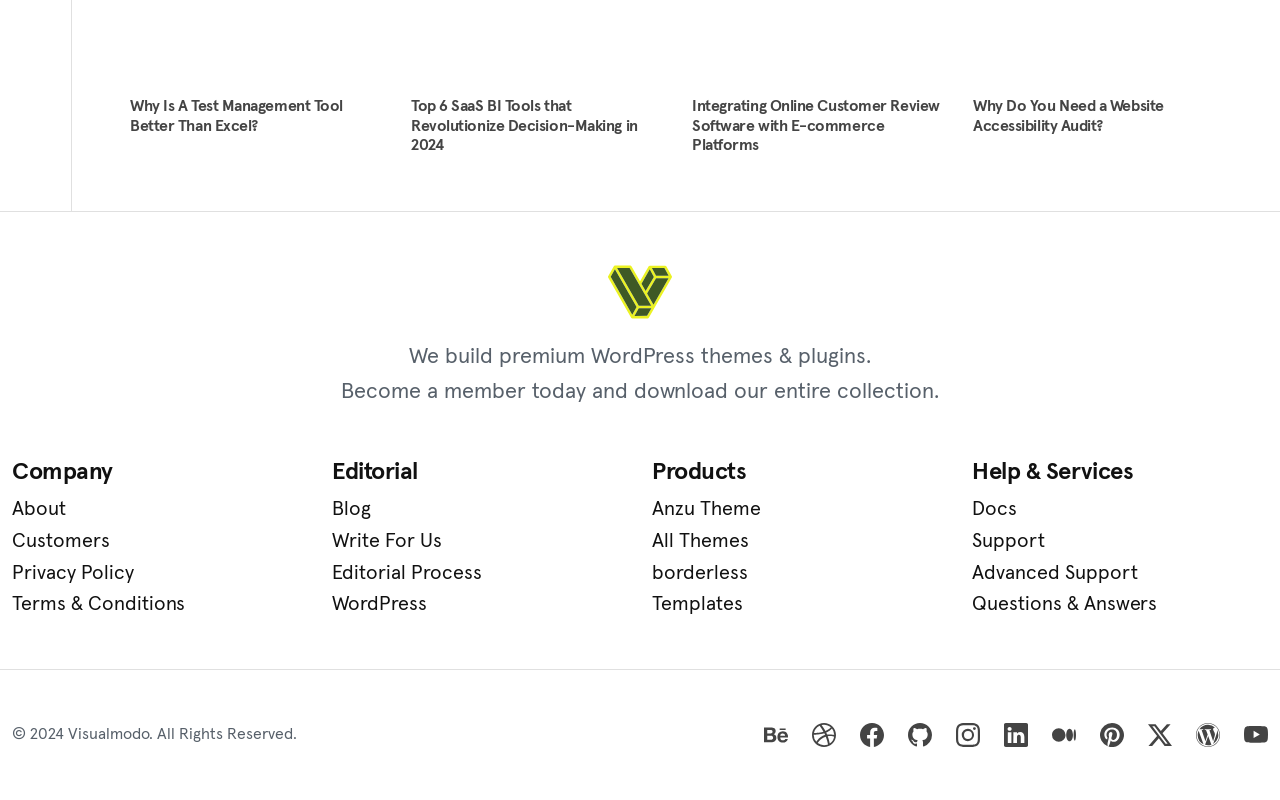How many social media links are available?
Please give a well-detailed answer to the question.

I counted the number of social media links by looking at the links at the bottom of the webpage, starting from 'Behance' to 'Youtube'. There are 10 social media links in total, each with an accompanying image.